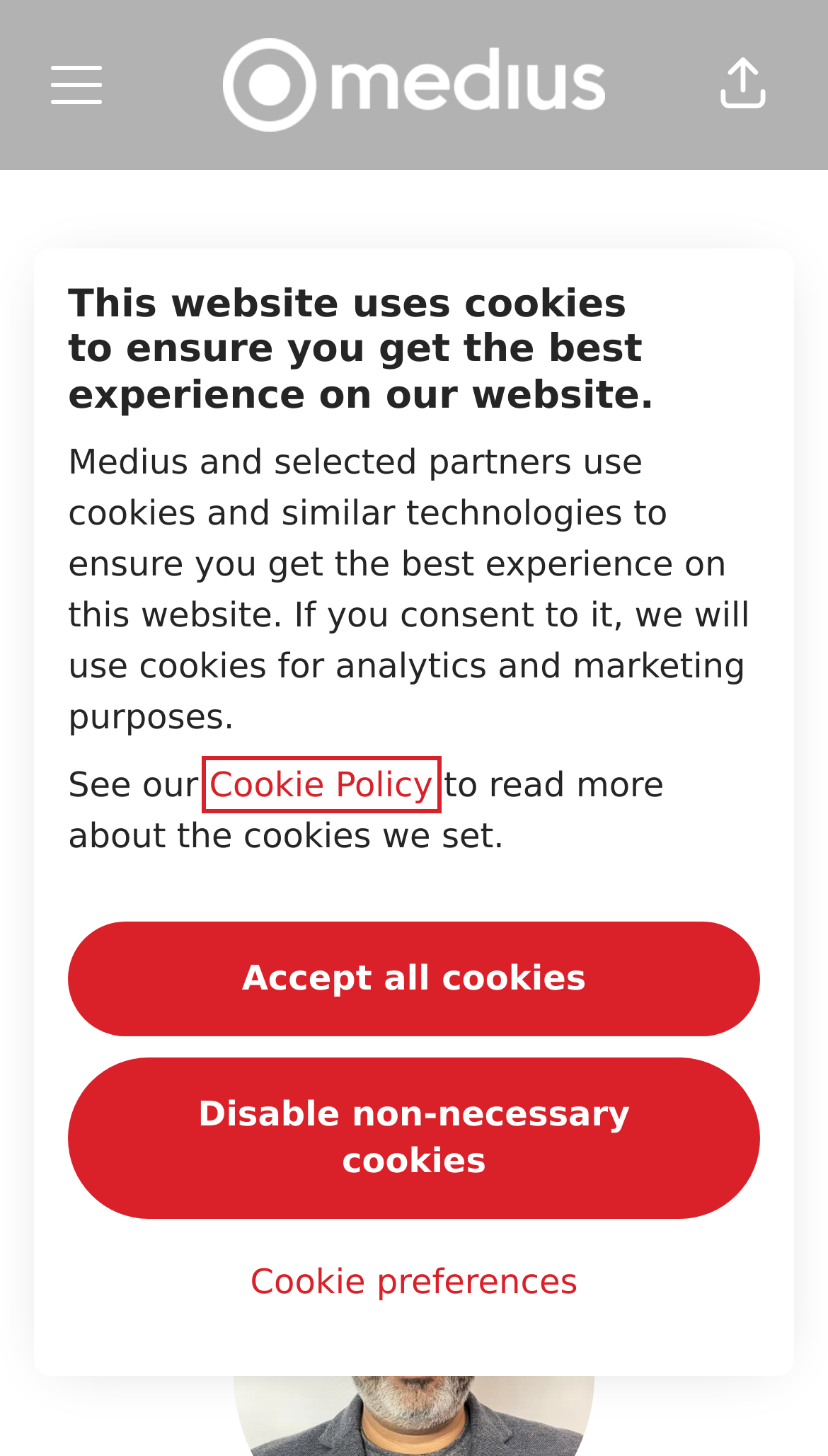Explain in detail what you observe on this webpage.

The webpage appears to be a job posting page for a Marketing Strategist position at Medius. At the top of the page, there is a header section with a "Career menu" button on the left and a "Share page" button on the right. Below the header, there is a prominent heading that reads "Marketing Strategist- Funnel Analytics & Optimization" followed by a subheading that indicates the position is no longer active.

On the top-right corner of the page, there is a dialog box with a message about the website using cookies. The dialog box contains a heading, several paragraphs of text, and three buttons: "Accept all cookies", "Disable non-necessary cookies", and "Cookie preferences". The text explains that Medius and its partners use cookies for analytics and marketing purposes and provides a link to the Cookie Policy.

The main content of the page is divided into two sections. The top section contains the job posting information, including the job title and a message indicating that the position is no longer active. The bottom section contains a brief description of what happened to the position, stating that it was either filled or the ad has expired.

There is also an image of the Medius career site logo on the top-right corner of the page, which is linked to the Medius career site. Overall, the page has a simple and clean layout with a focus on providing information about the job posting and the company's cookie policy.